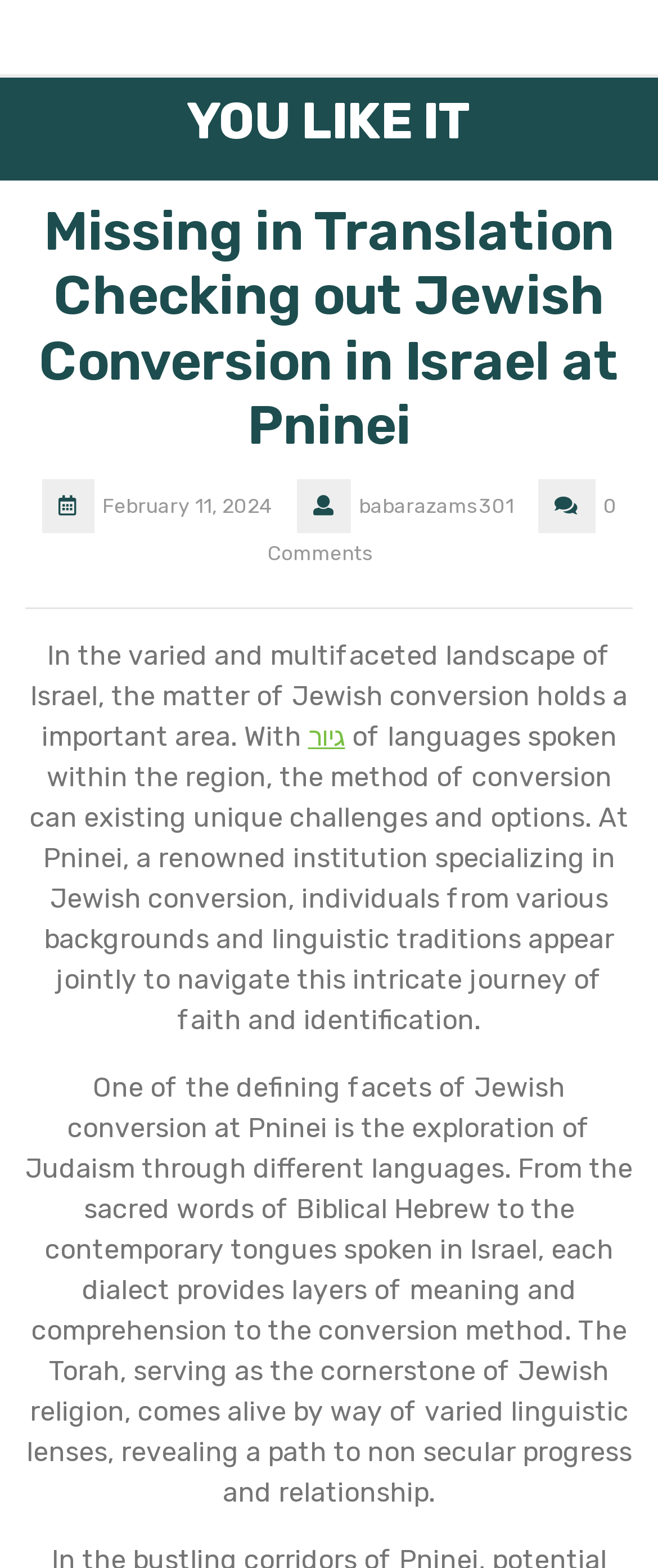What is the language mentioned in the article as being used in the conversion process?
Could you answer the question in a detailed manner, providing as much information as possible?

The language mentioned in the article as being used in the conversion process is Biblical Hebrew, which is mentioned in the static text element as one of the languages used to explore Judaism.